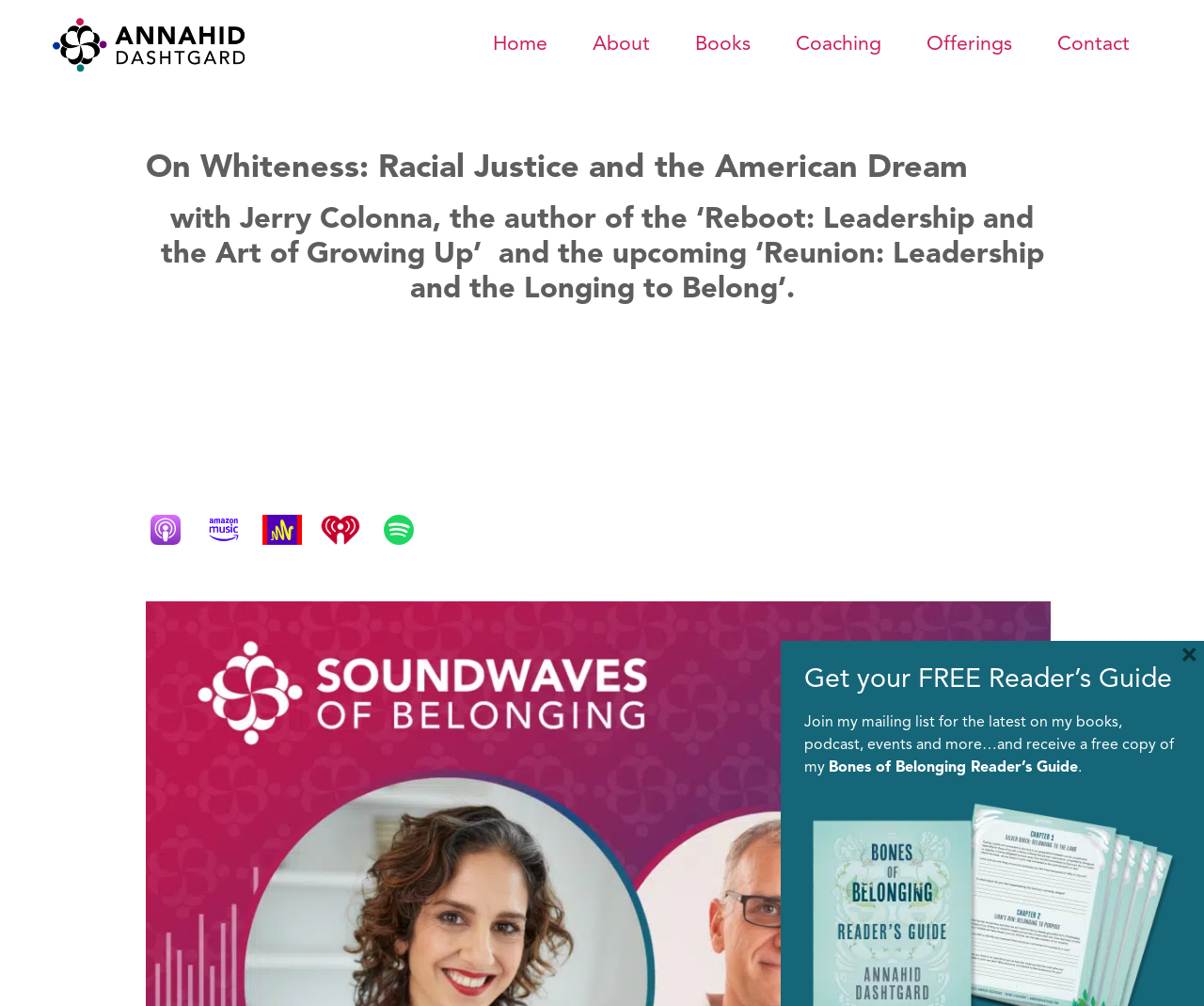Please identify the bounding box coordinates of the element I need to click to follow this instruction: "Close the popup".

[0.976, 0.637, 1.0, 0.667]